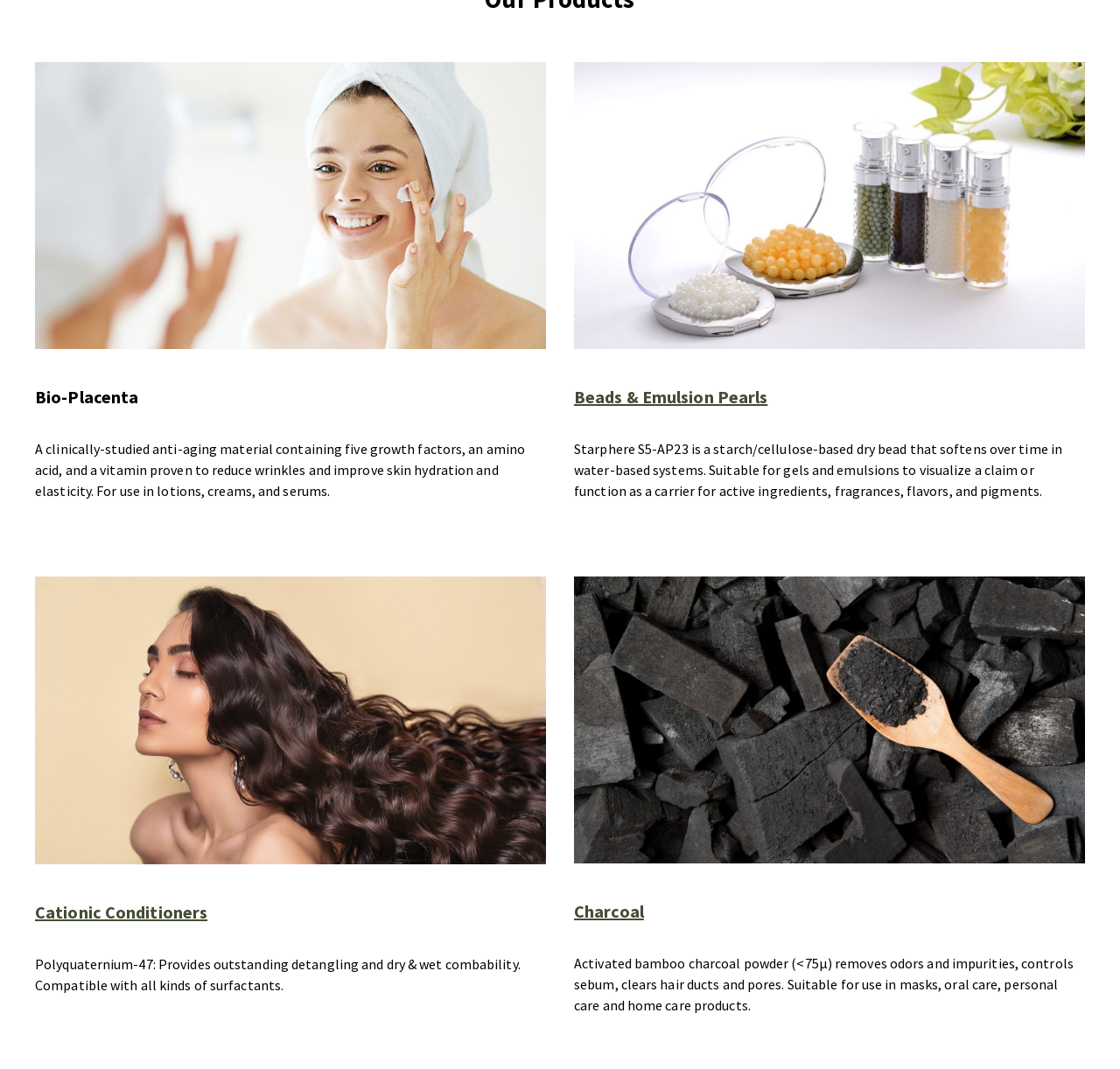What is Polyquaternium-47 used for?
Please give a well-detailed answer to the question.

Based on the webpage, Polyquaternium-47 provides outstanding detangling and dry & wet combability. It is compatible with all kinds of surfactants.